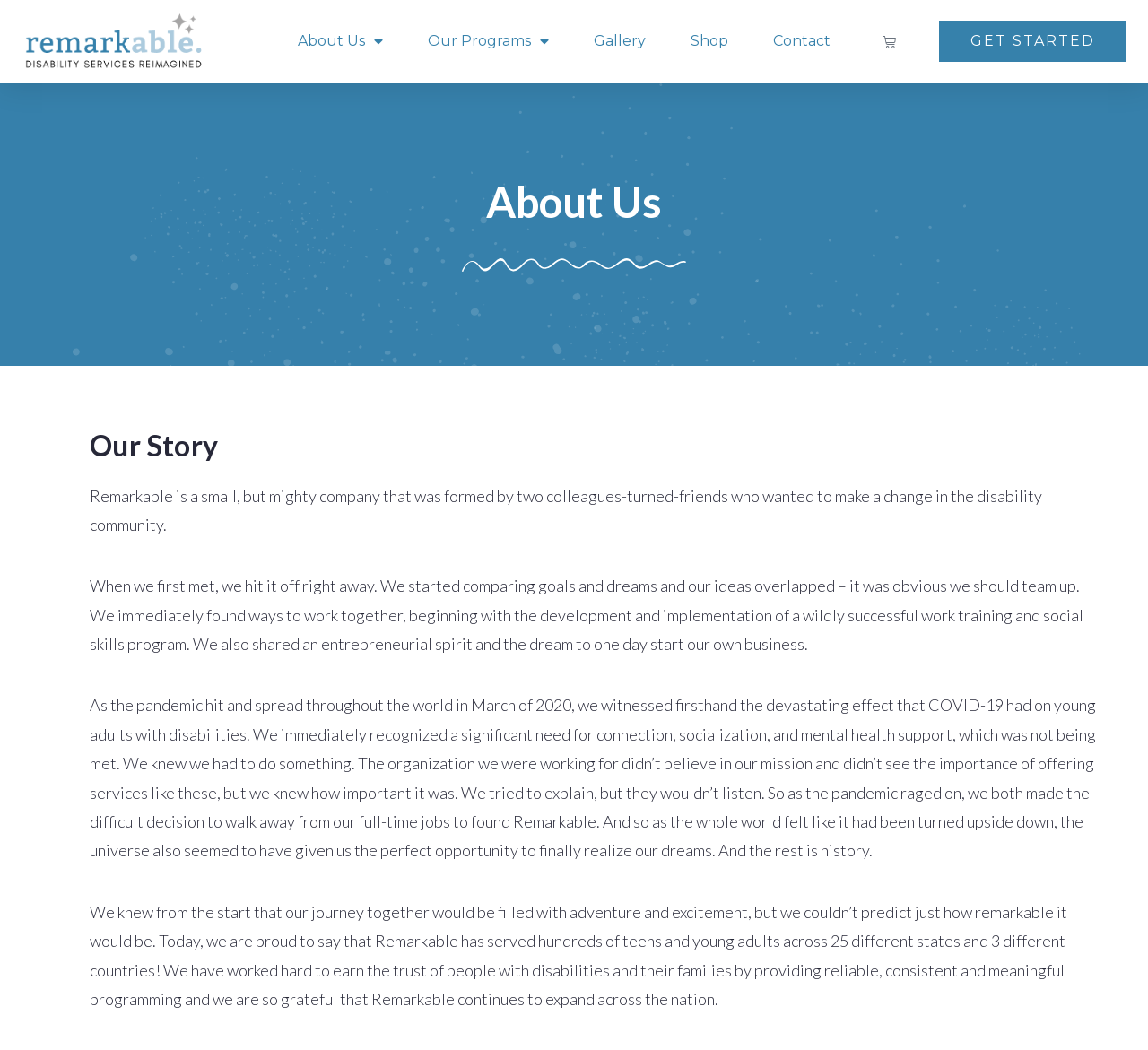Locate the bounding box coordinates of the area where you should click to accomplish the instruction: "Click the Remarkable Disability Services Logo".

[0.022, 0.013, 0.178, 0.066]